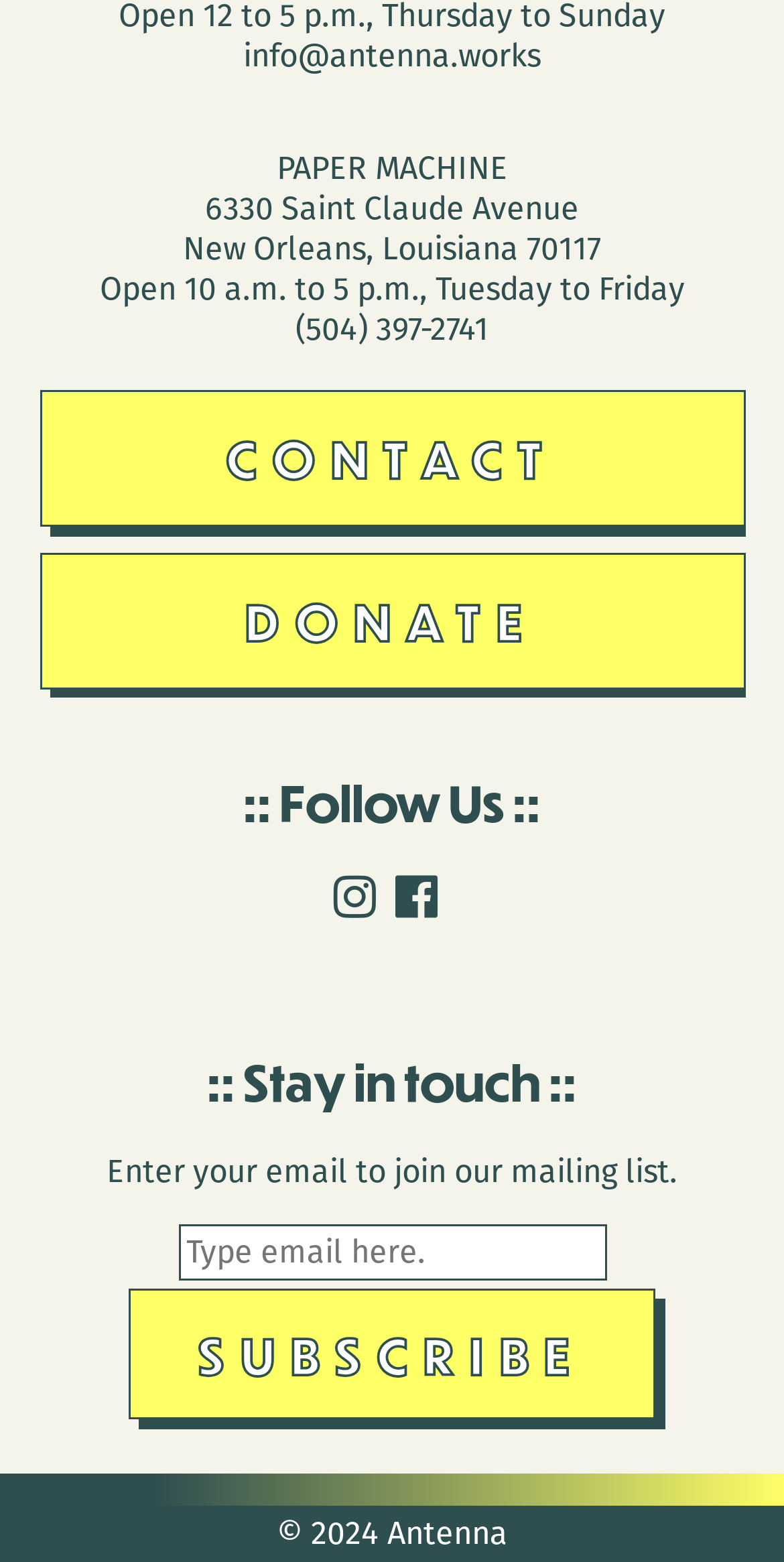Give a concise answer using only one word or phrase for this question:
What are the operating hours of the place?

10 a.m. to 5 p.m., Tuesday to Friday